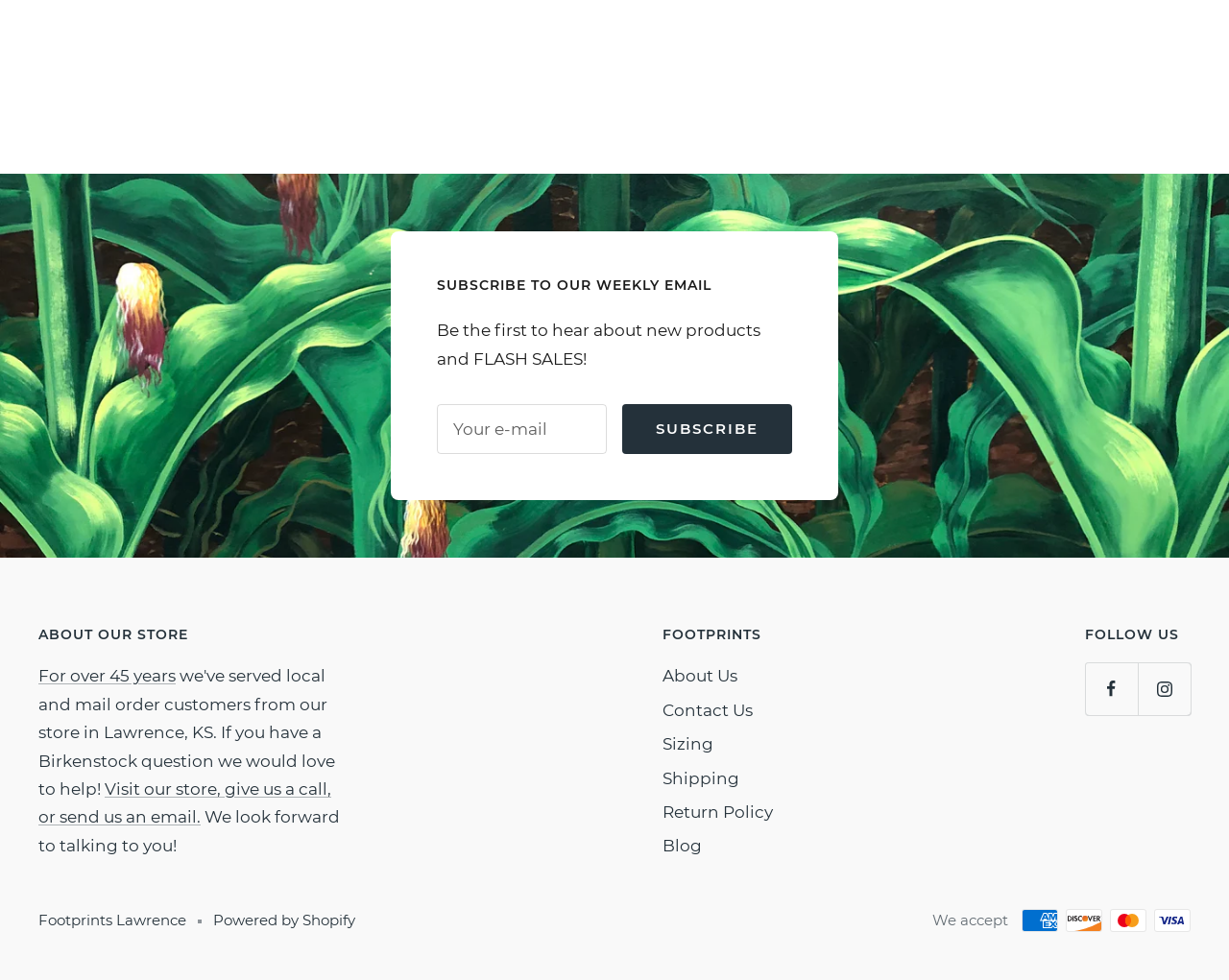Identify the bounding box coordinates for the UI element described by the following text: "Contact Us". Provide the coordinates as four float numbers between 0 and 1, in the format [left, top, right, bottom].

[0.539, 0.711, 0.612, 0.74]